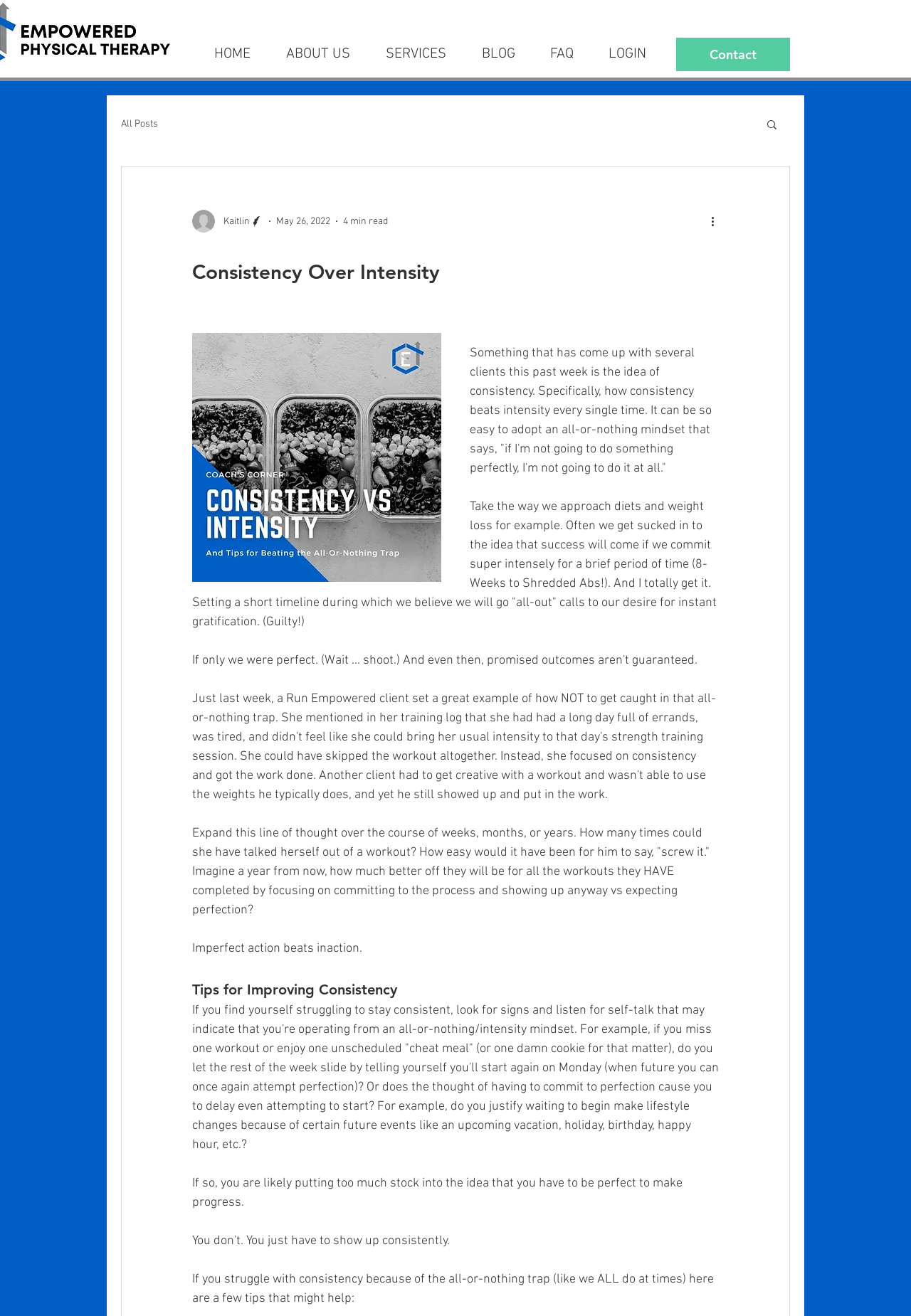Show the bounding box coordinates for the HTML element described as: "HOME".

[0.223, 0.029, 0.302, 0.054]